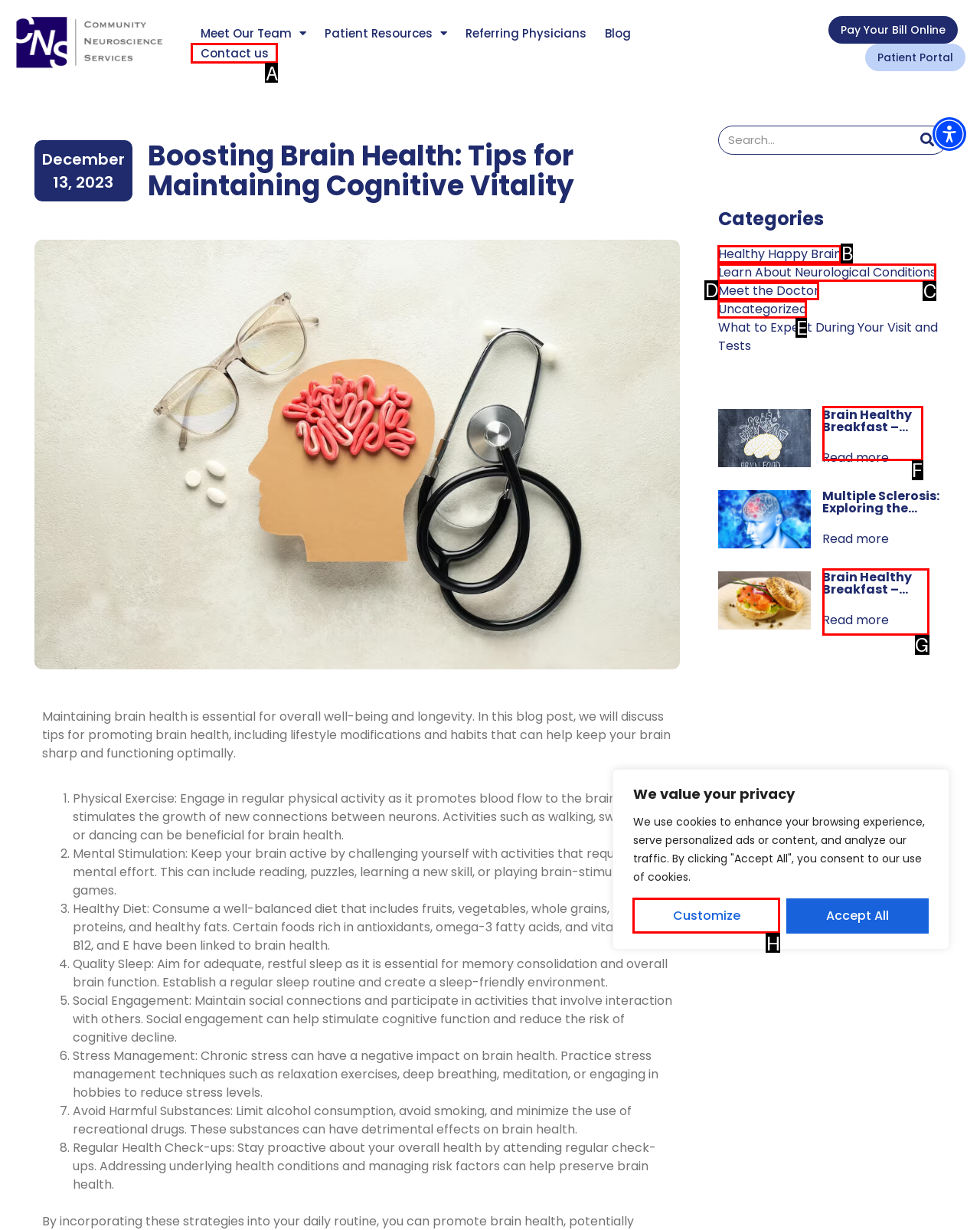Point out the UI element to be clicked for this instruction: View the abstract. Provide the answer as the letter of the chosen element.

None